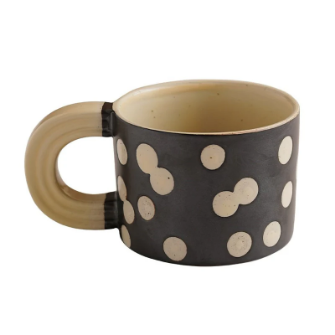What is the purpose of the mug?
Using the image, answer in one word or phrase.

For hot beverages